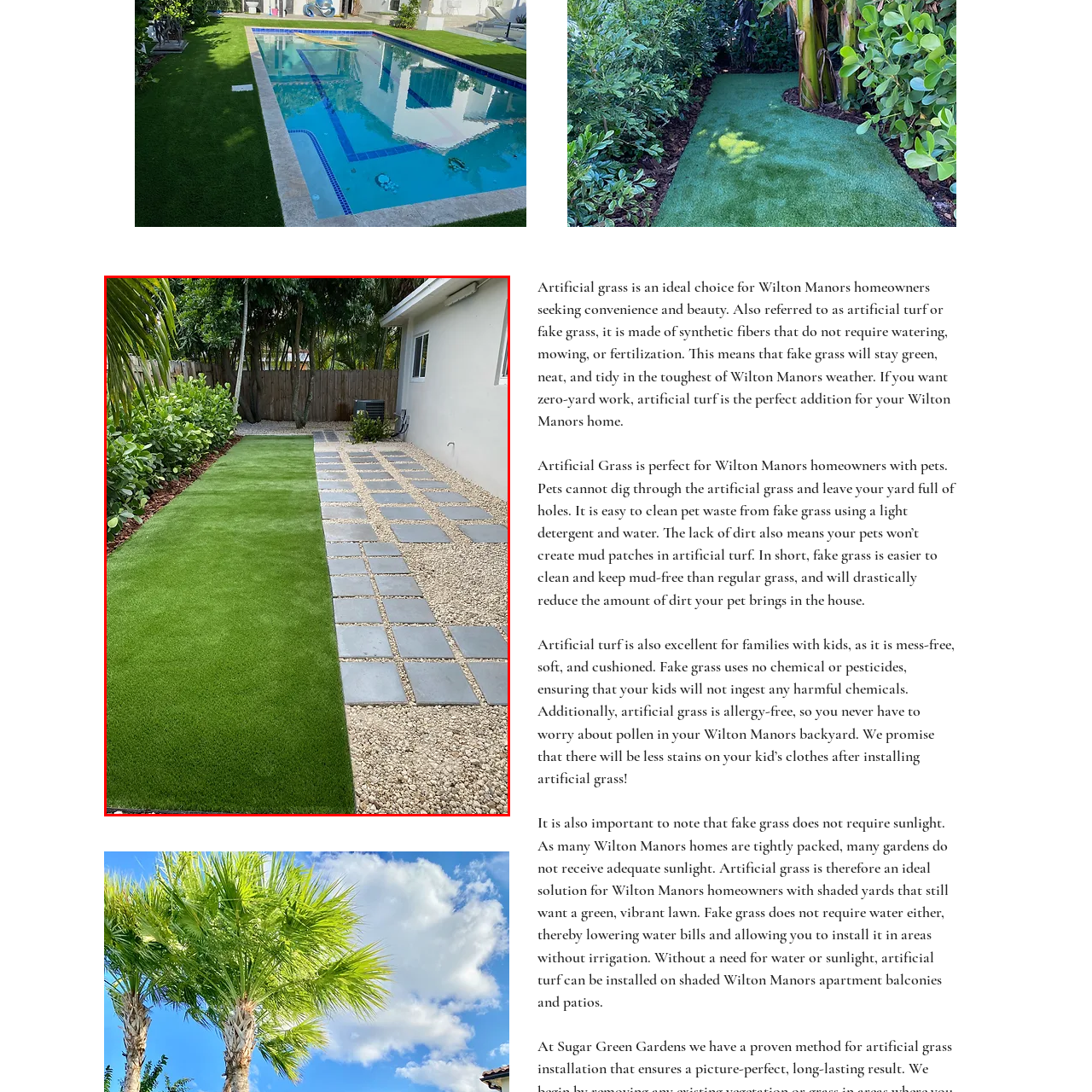Direct your attention to the image within the red boundary and answer the question with a single word or phrase:
What is the benefit of the artificial grass for homeowners?

Low maintenance